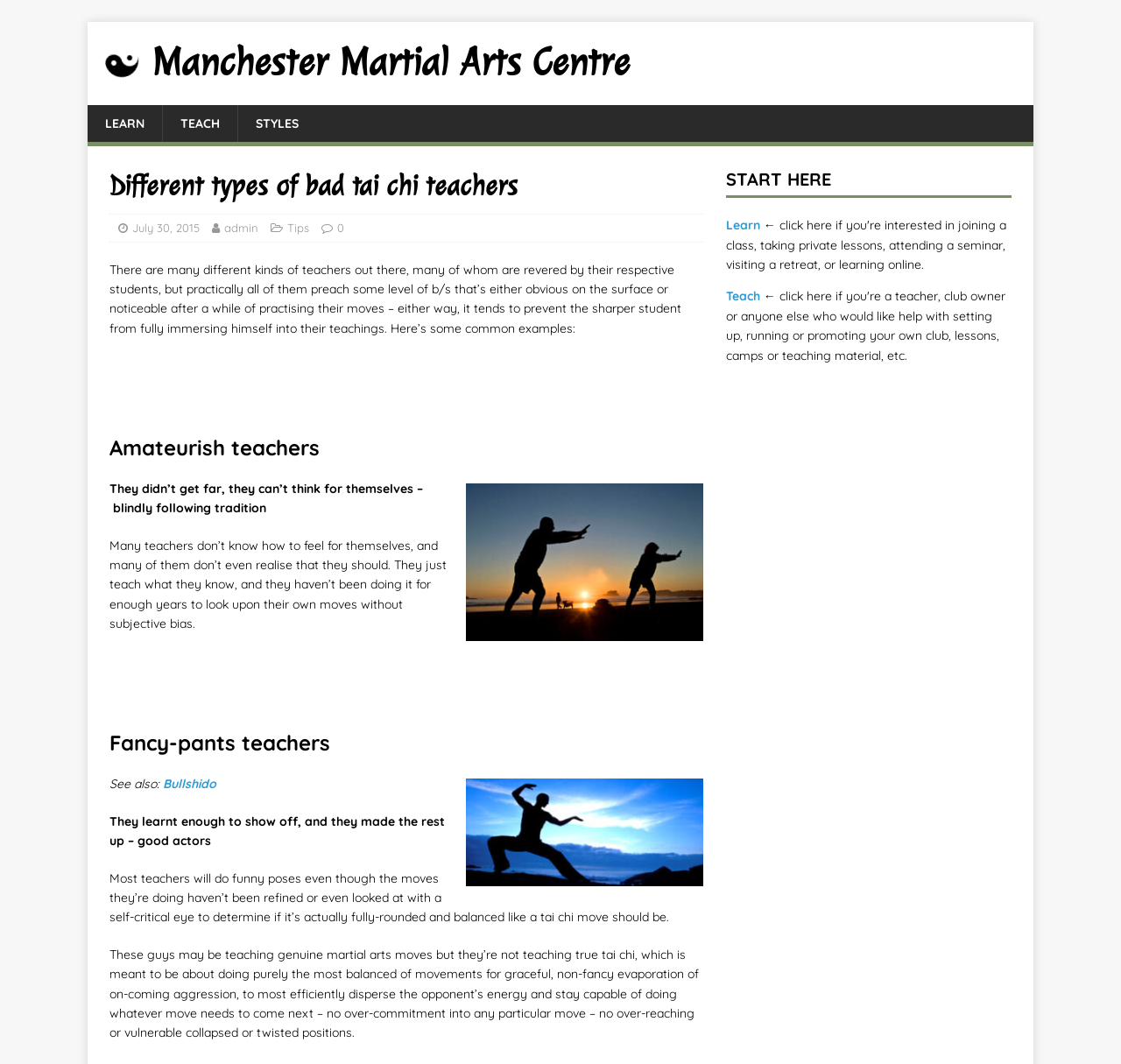Produce an extensive caption that describes everything on the webpage.

The webpage is about different types of bad tai chi teachers, specifically focusing on their characteristics and behaviors. At the top of the page, there is a heading that reads "Manchester Martial Arts Centre" and a link with the same text. Below this, there are three links: "LEARN", "TEACH", and "STYLES".

The main content of the page is divided into sections, each with a heading that describes a type of bad tai chi teacher. The first section is titled "Different types of bad tai chi teachers" and has a subheading "Amateurish teachers". This section includes an image titled "Amateurish Tai Chi" and two paragraphs of text that describe the characteristics of amateurish teachers.

Below this section, there is another section titled "Fancy-pants teachers" which also includes an image titled "Fancy Tai Chi" and two paragraphs of text that describe the characteristics of fancy-pants teachers. This section also includes a link to "Bullshido" and a heading that reads "See also:".

To the right of the main content, there is a complementary section with a heading that reads "START HERE" and two links: "Learn" and "Teach". This section appears to be a call to action, encouraging visitors to start learning or teaching tai chi.

Overall, the webpage is focused on providing information and insights about different types of bad tai chi teachers, with a focus on their behaviors and characteristics. The use of images and headings helps to break up the text and make the content more engaging and easy to read.